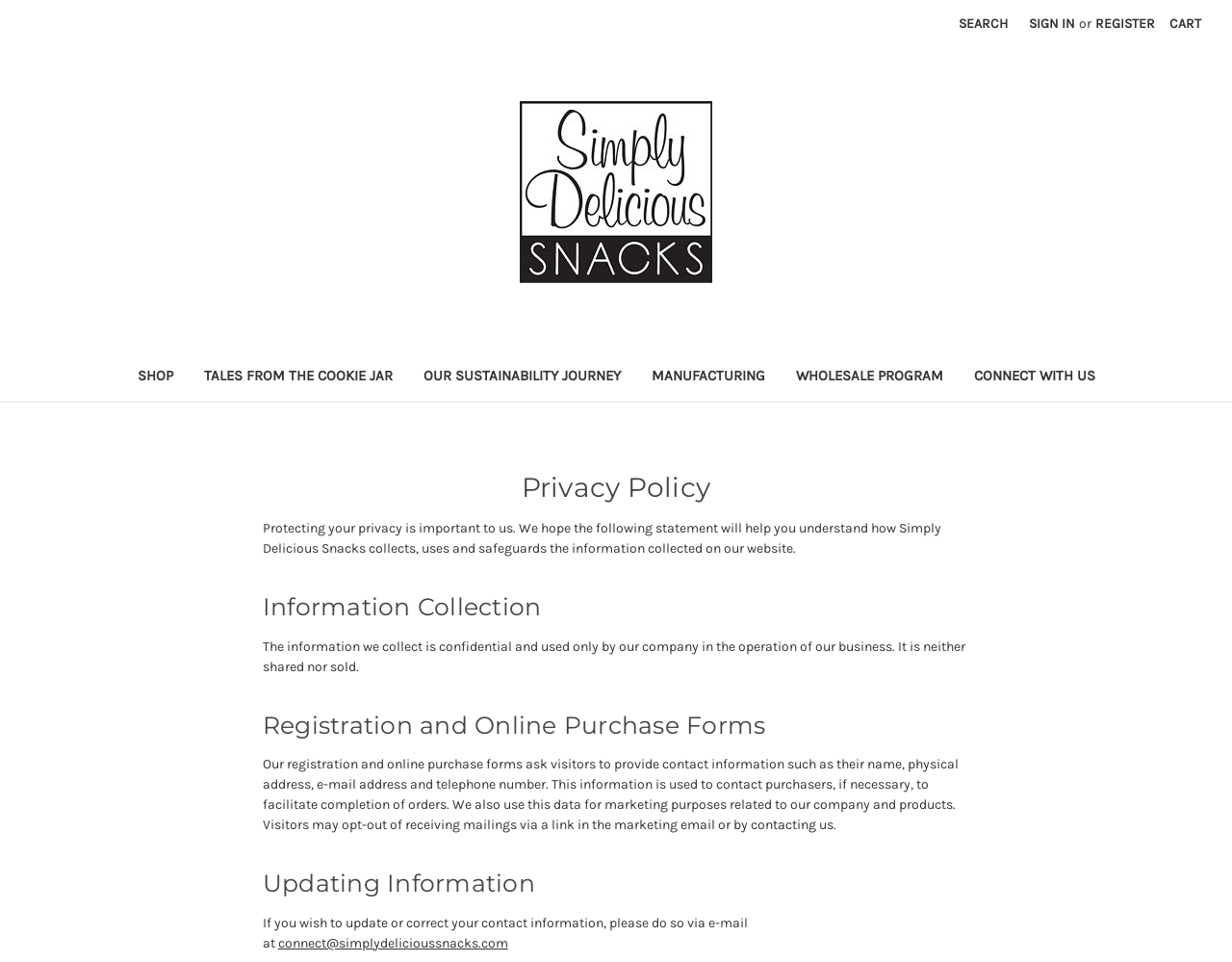How can users update their contact information?
Using the picture, provide a one-word or short phrase answer.

Via email